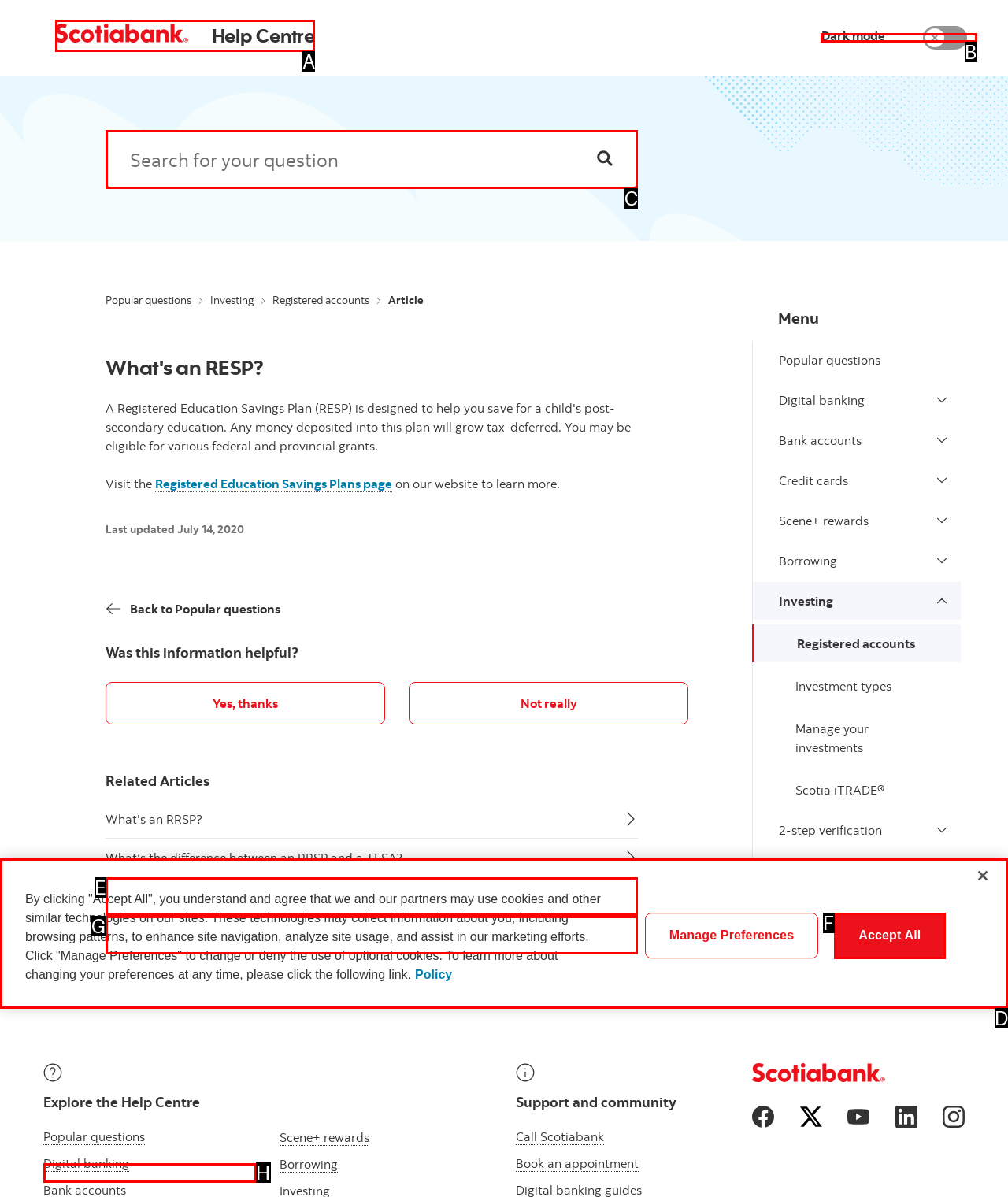Looking at the description: parent_node: Dark mode name="mode" value="toggle", identify which option is the best match and respond directly with the letter of that option.

B